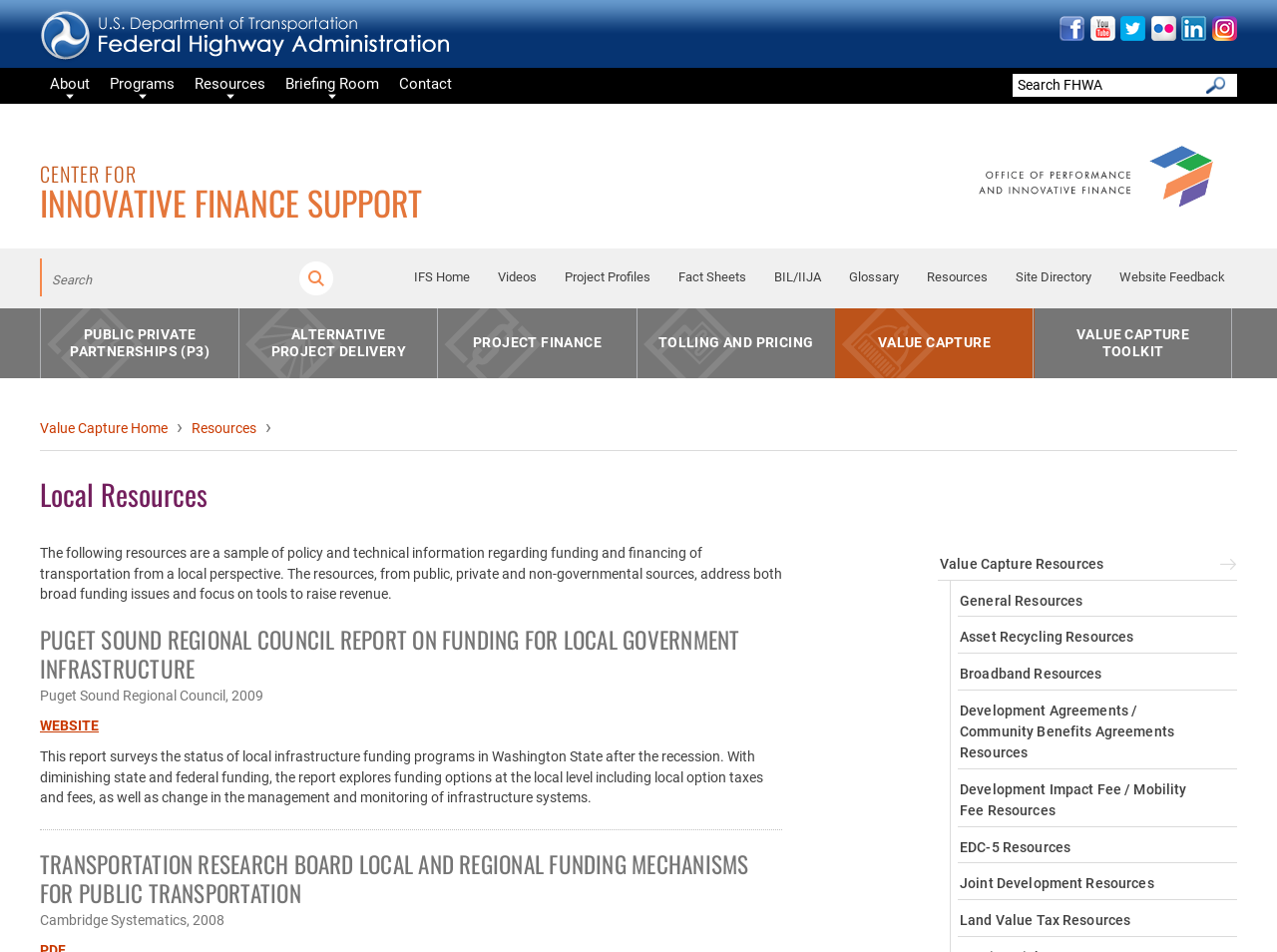Locate the bounding box coordinates of the item that should be clicked to fulfill the instruction: "Read the report on funding for local government infrastructure".

[0.031, 0.658, 0.612, 0.718]